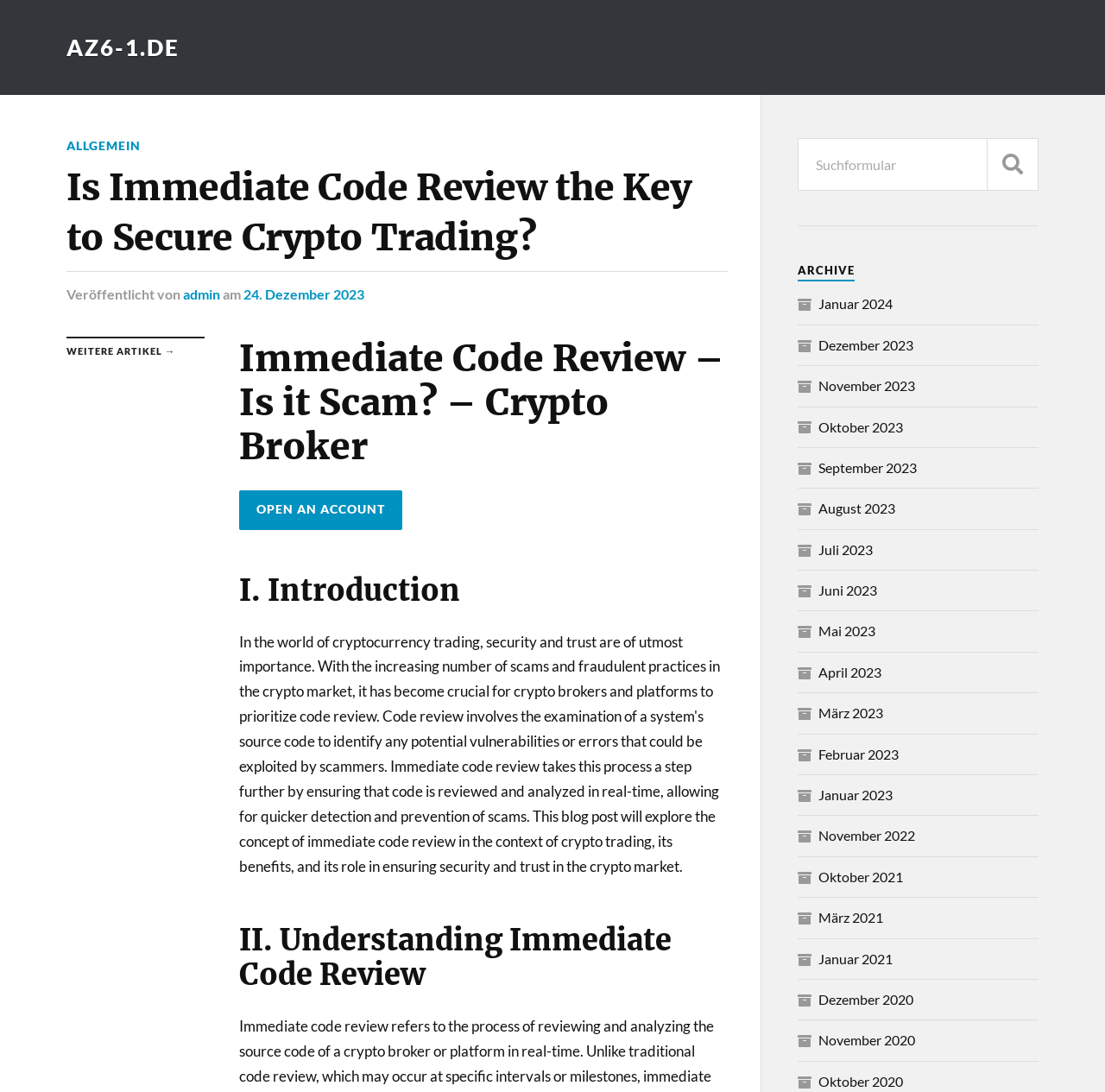Summarize the webpage comprehensively, mentioning all visible components.

This webpage appears to be a blog or article page focused on cryptocurrency trading. At the top, there is a header section with a link to the website's homepage, "AZ6-1.DE", and a dropdown menu with a category option, "ALLGEMEIN". 

Below the header, there is a main article section with a heading that reads, "Is Immediate Code Review the Key to Secure Crypto Trading?" The article's metadata, including the publication date and author, is displayed below the heading. 

The main content of the article is divided into sections, with headings such as "Immediate Code Review – Is it Scam? – Crypto Broker", "I. Introduction", and "II. Understanding Immediate Code Review". There is also a call-to-action button, "OPEN AN ACCOUNT", located in the middle of the page.

On the right side of the page, there is a search bar with a search button, and below it, an archive section with links to past articles organized by month, from January 2024 to October 2020.